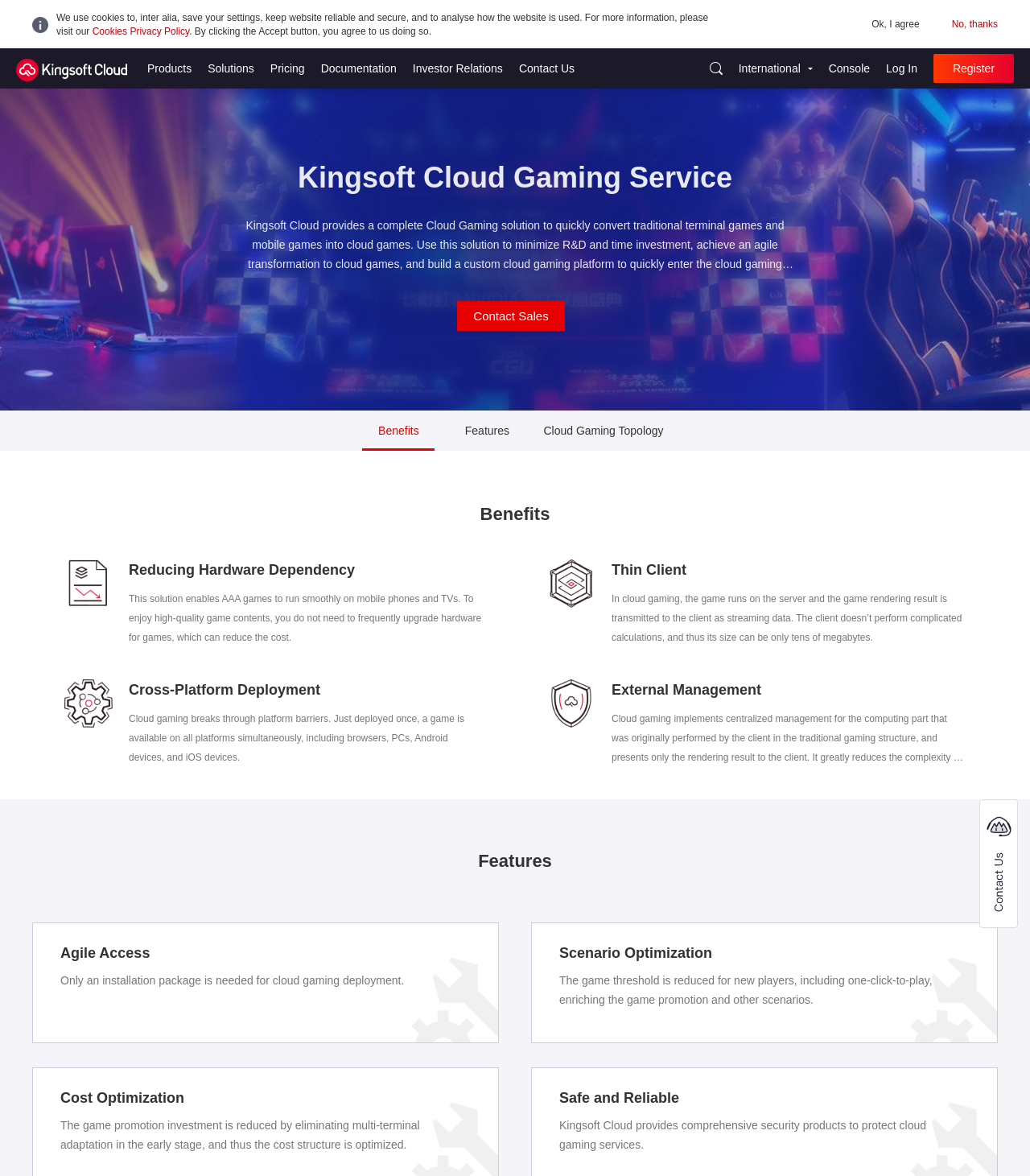Highlight the bounding box of the UI element that corresponds to this description: "Pricing".

[0.262, 0.041, 0.296, 0.075]